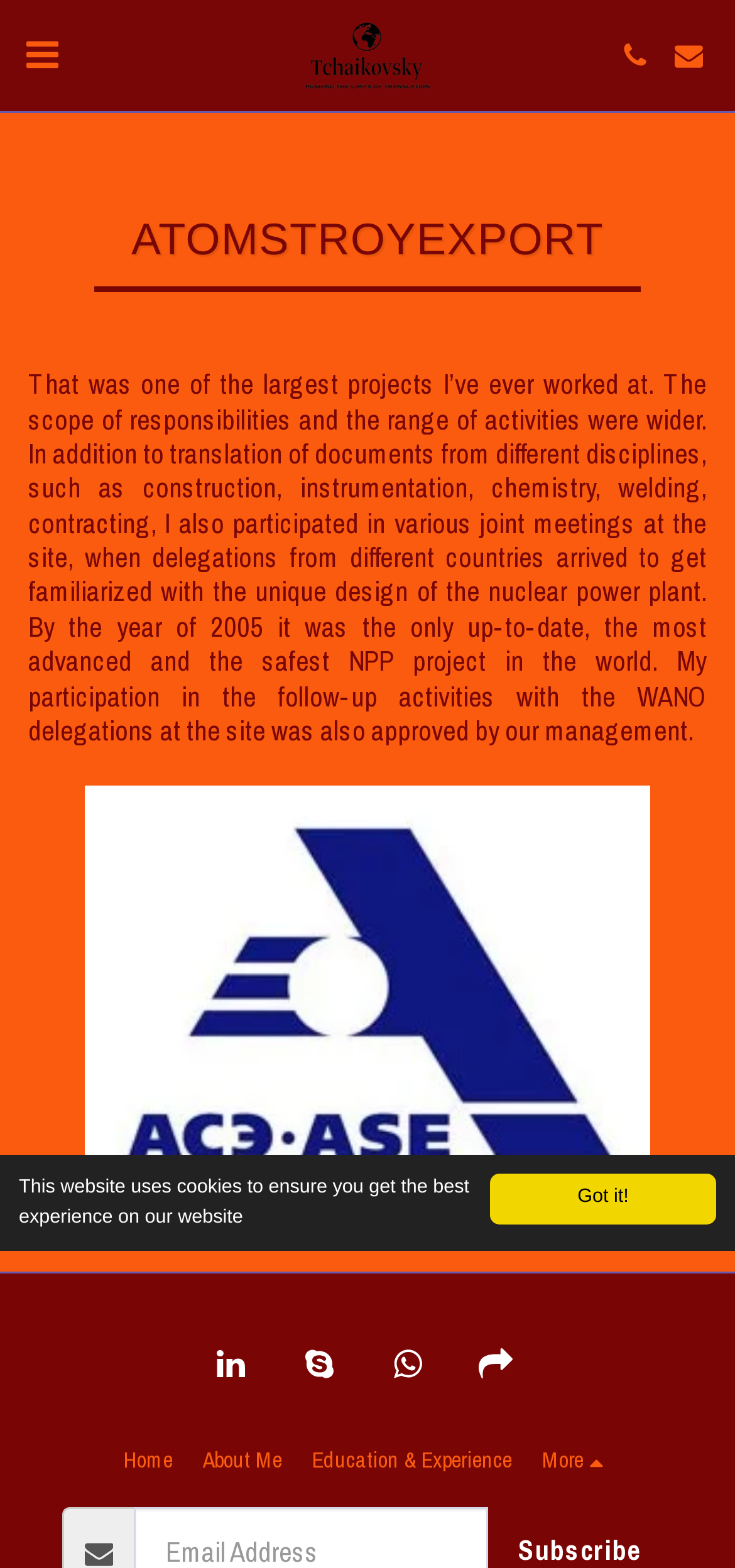How many links are there in the navigation menu?
Offer a detailed and exhaustive answer to the question.

The navigation menu is located at the bottom of the webpage and contains links with text 'Home', 'About Me', 'Education & Experience', and 'More'. There are 5 links in total.